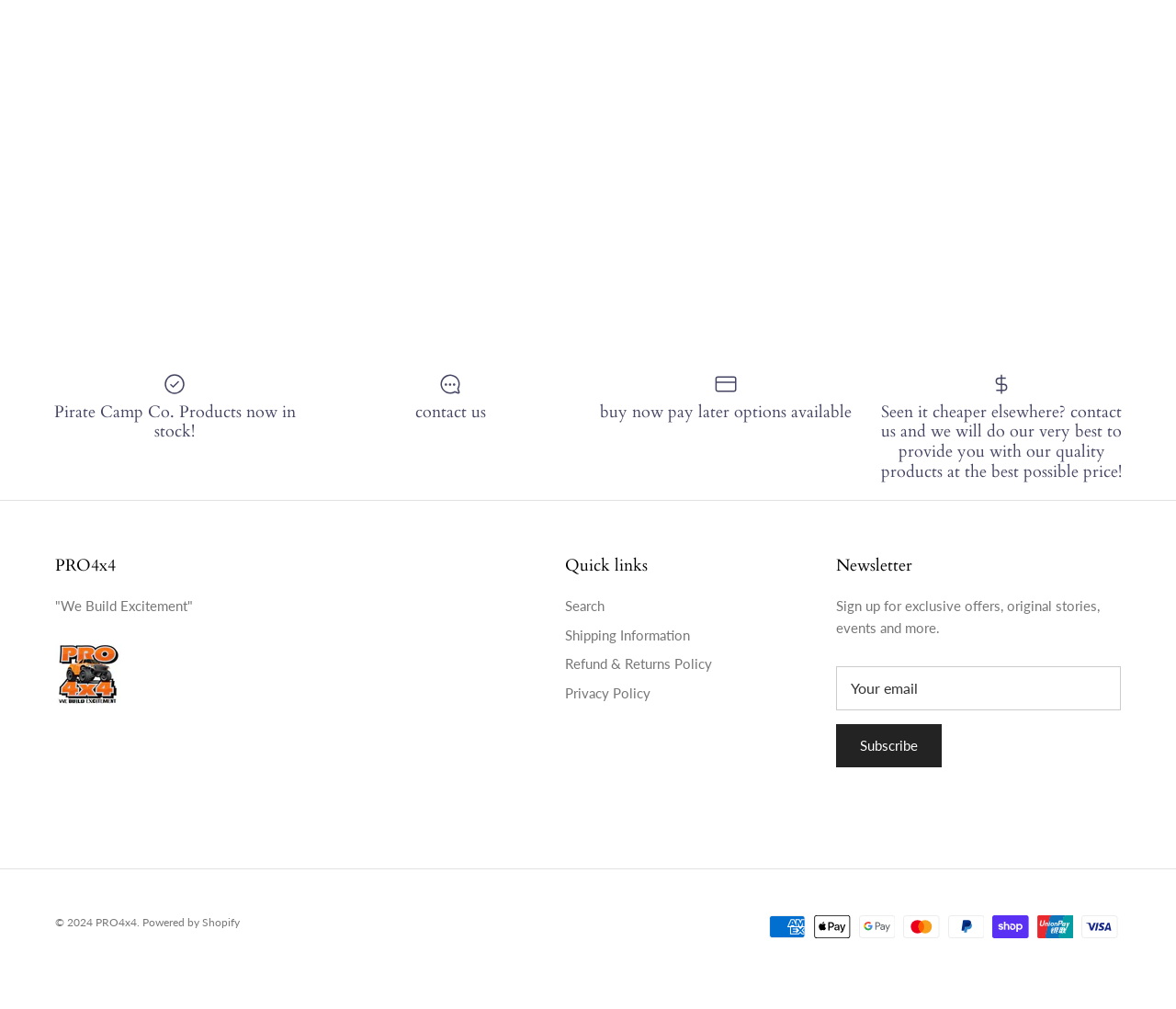Please determine the bounding box coordinates of the area that needs to be clicked to complete this task: 'Read the article 'Maximizing Your ACA Sales: Strategies and Tips''. The coordinates must be four float numbers between 0 and 1, formatted as [left, top, right, bottom].

None